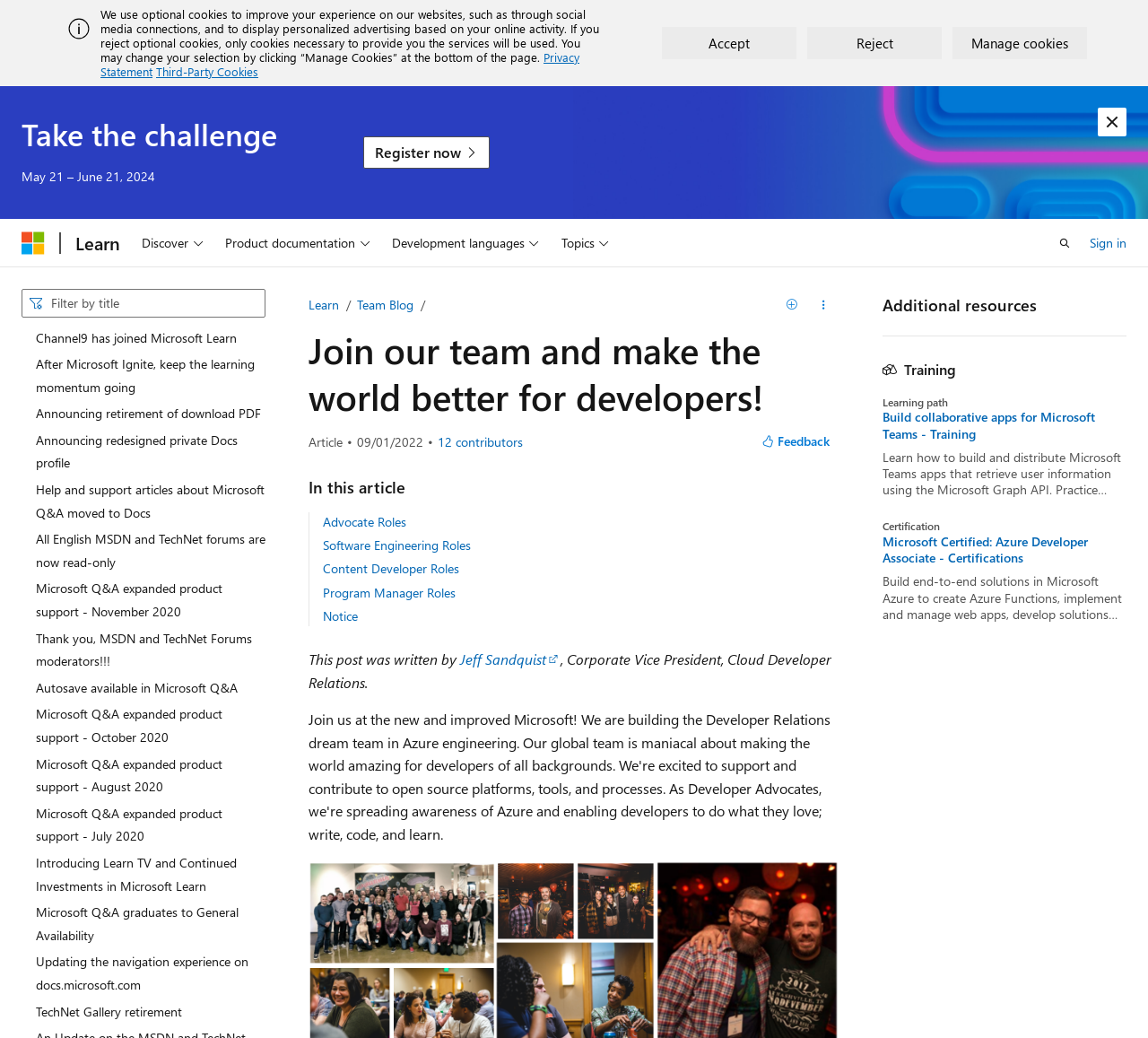Extract the bounding box coordinates for the UI element described by the text: "เสื้อยืดแขนยาว". The coordinates should be in the form of [left, top, right, bottom] with values between 0 and 1.

None